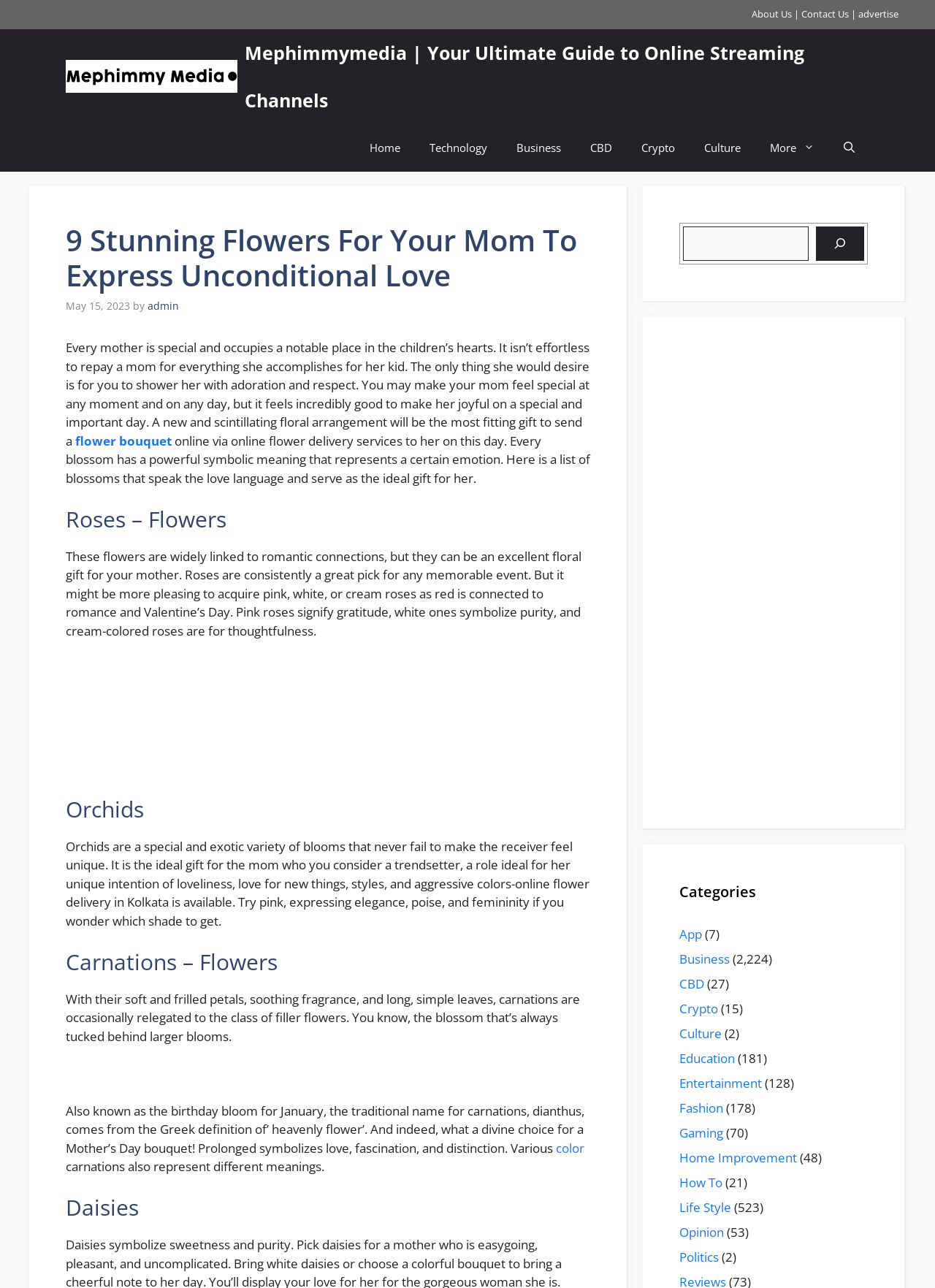Determine the bounding box coordinates of the target area to click to execute the following instruction: "Click on the 'About Us' link."

[0.804, 0.006, 0.847, 0.016]